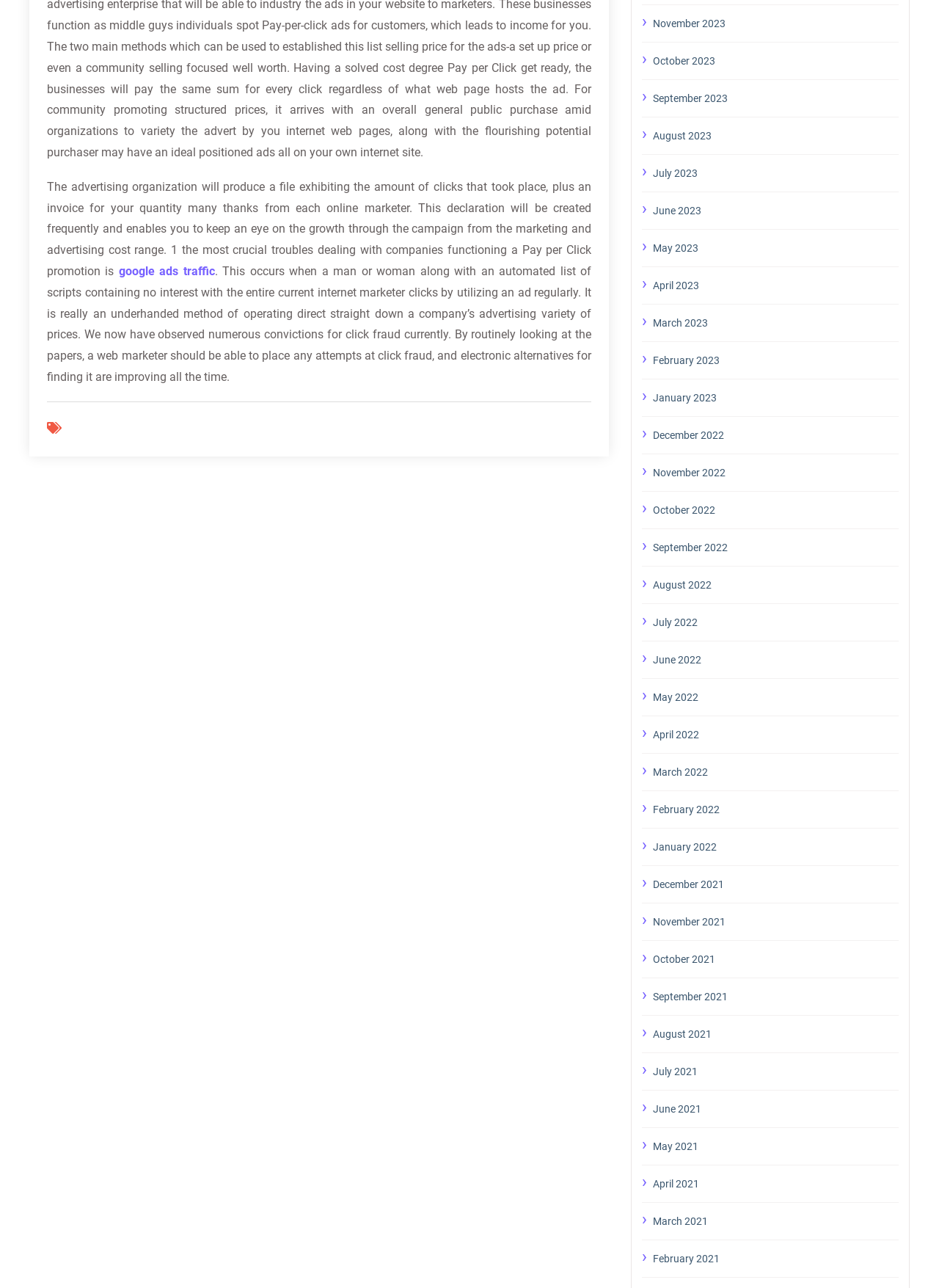Locate the UI element described by google ads traffic in the provided webpage screenshot. Return the bounding box coordinates in the format (top-left x, top-left y, bottom-right x, bottom-right y), ensuring all values are between 0 and 1.

[0.127, 0.205, 0.229, 0.216]